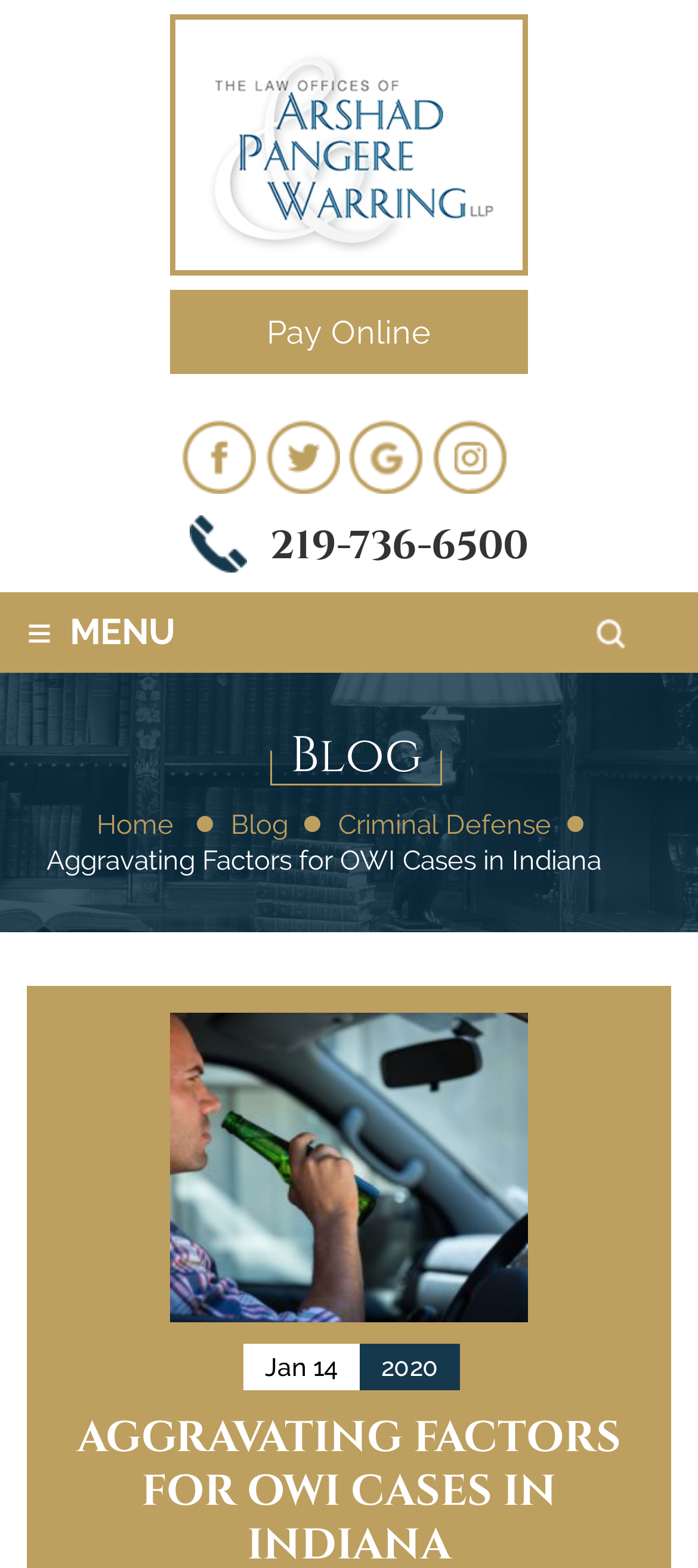Locate the coordinates of the bounding box for the clickable region that fulfills this instruction: "View 'India vs pakistan 20 20 live streaming'".

None